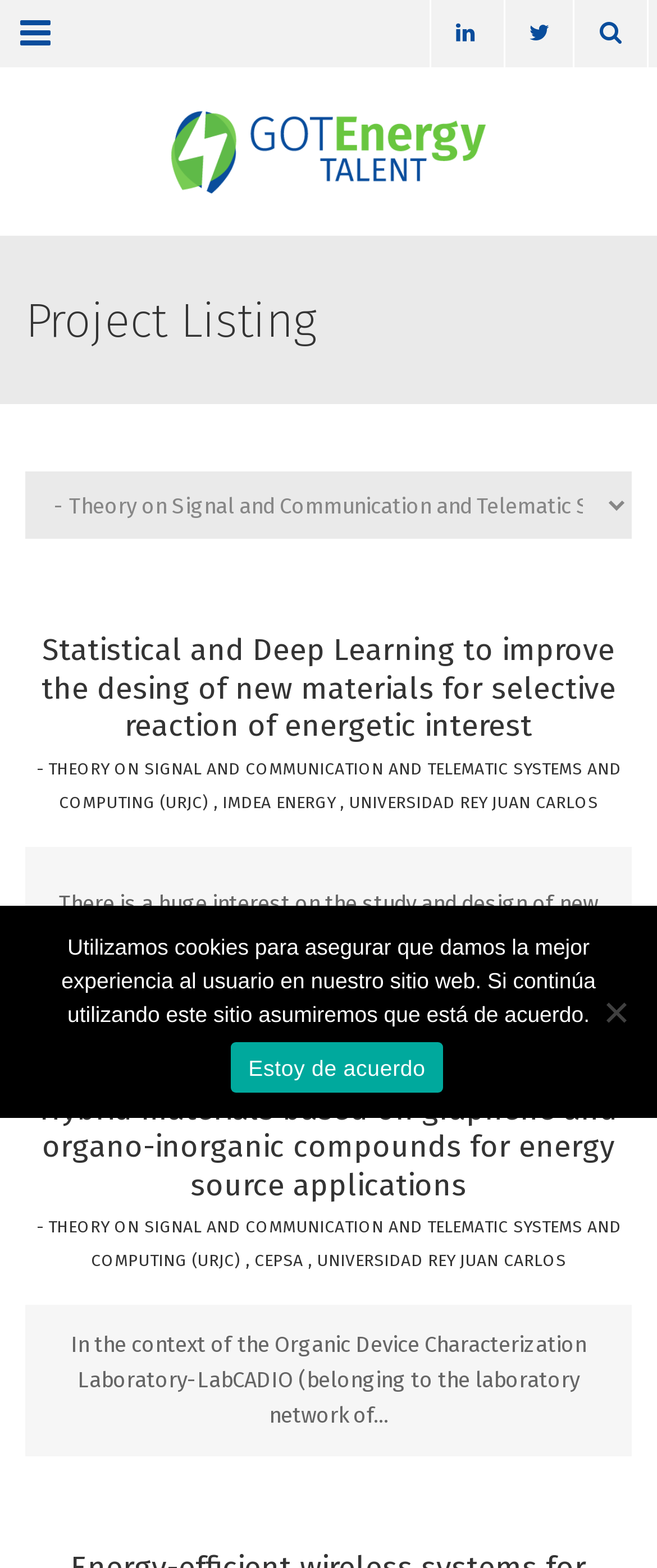Pinpoint the bounding box coordinates of the element that must be clicked to accomplish the following instruction: "Open the link to Statistical and Deep Learning to improve the design of new materials for selective reaction of energetic interest". The coordinates should be in the format of four float numbers between 0 and 1, i.e., [left, top, right, bottom].

[0.063, 0.403, 0.937, 0.475]